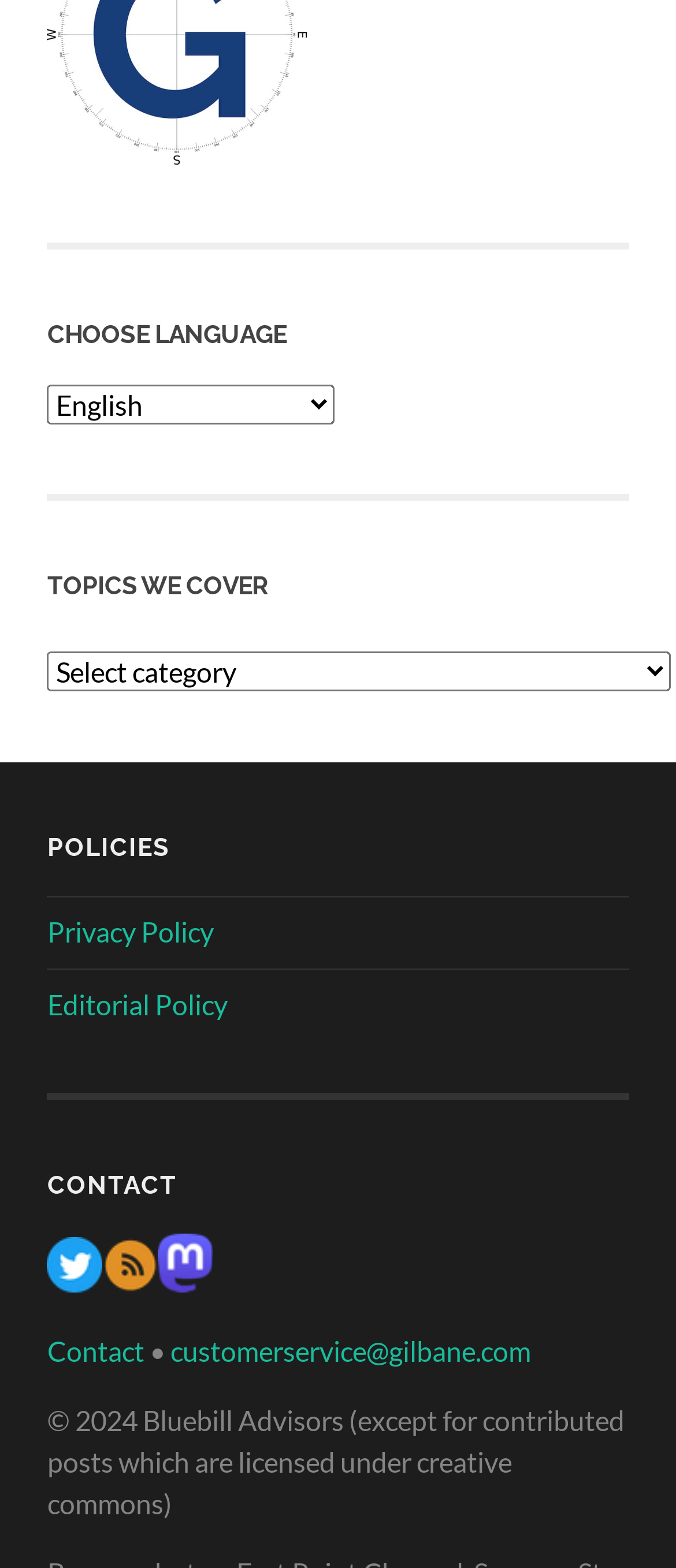Highlight the bounding box coordinates of the element that should be clicked to carry out the following instruction: "Select a language". The coordinates must be given as four float numbers ranging from 0 to 1, i.e., [left, top, right, bottom].

[0.07, 0.245, 0.496, 0.27]